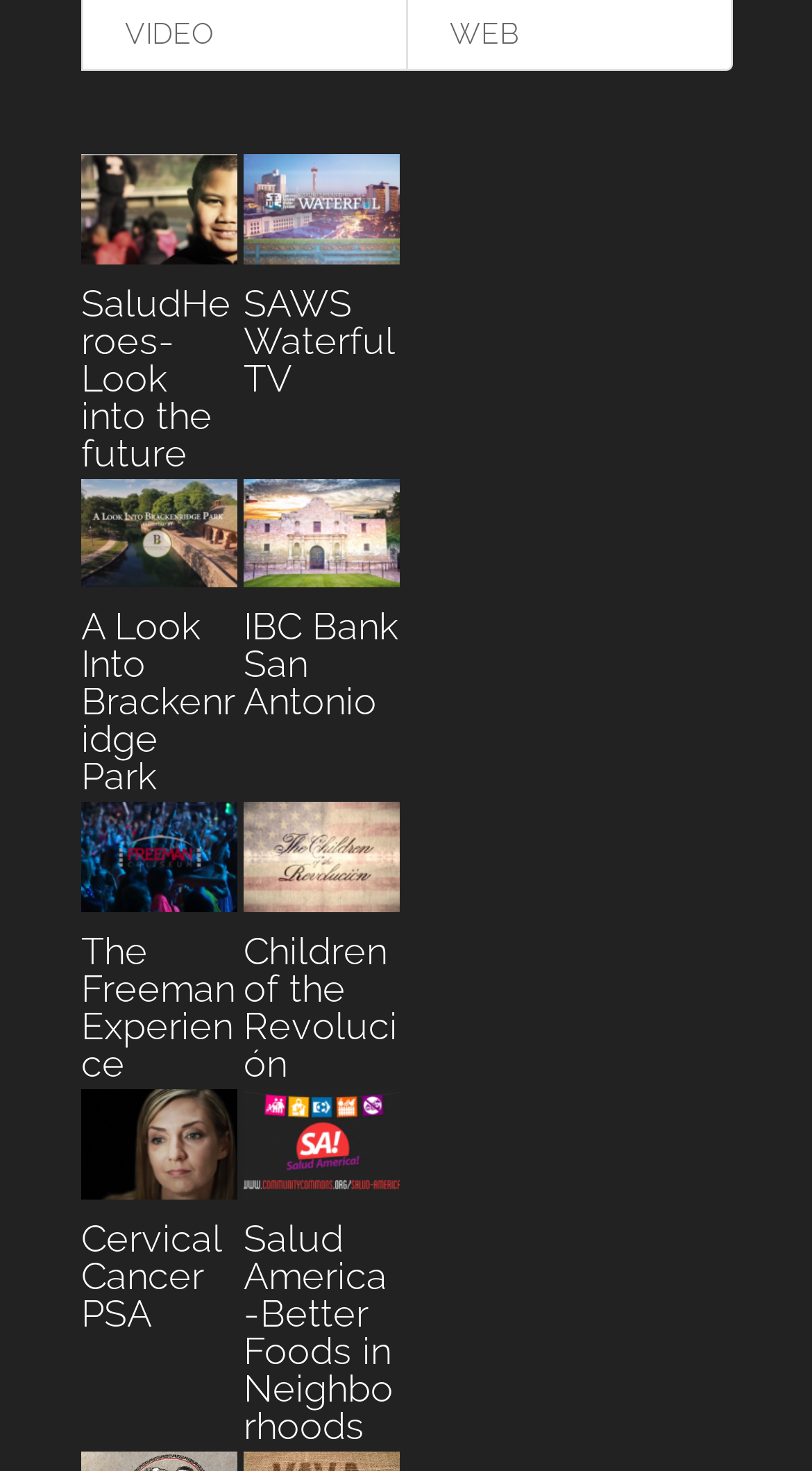Are all links accompanied by an image?
Refer to the image and provide a one-word or short phrase answer.

Yes